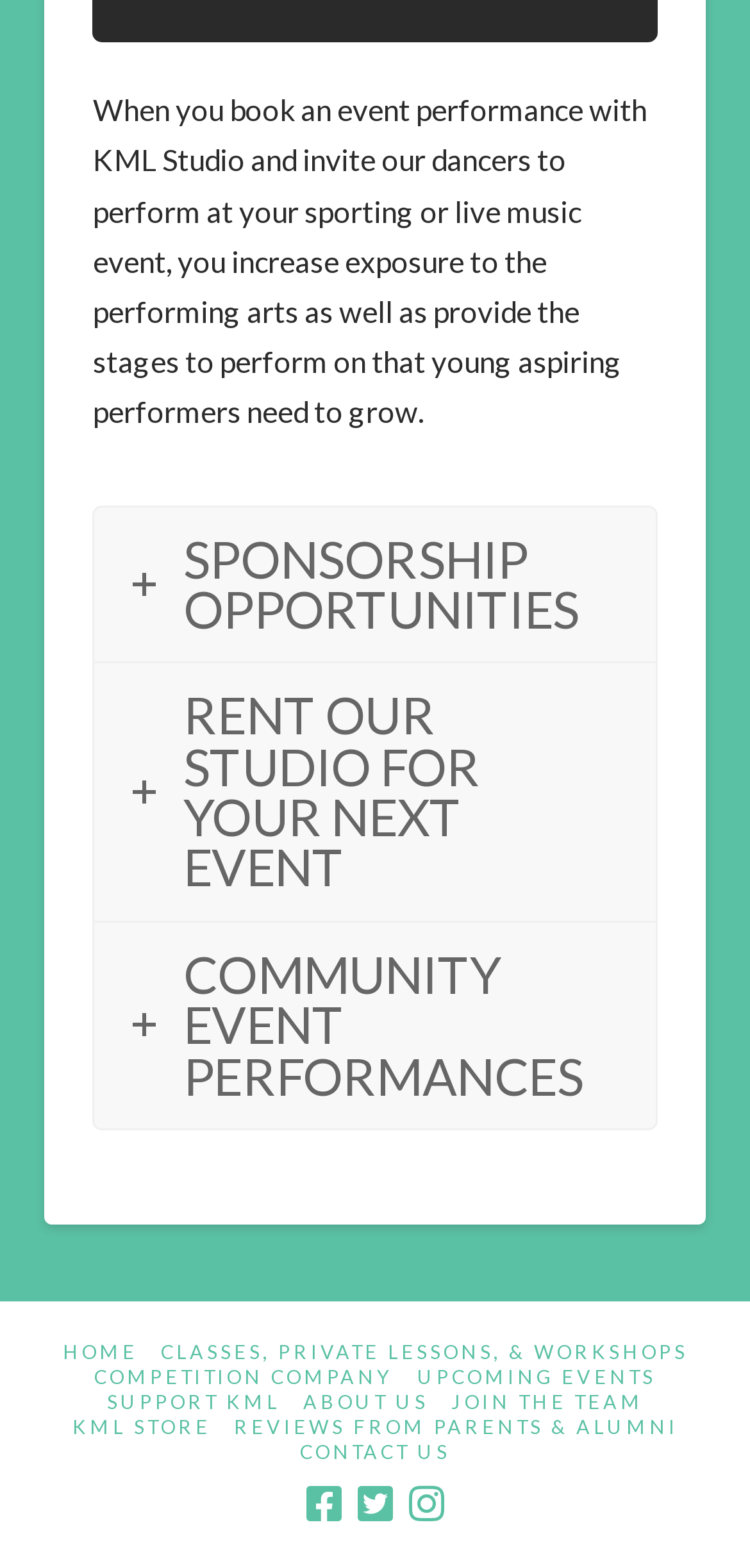Refer to the image and answer the question with as much detail as possible: How can one support KML Studio?

The link 'SUPPORT KML' implies that one can support KML Studio through sponsorship or donation, although the exact details are not provided on this webpage.